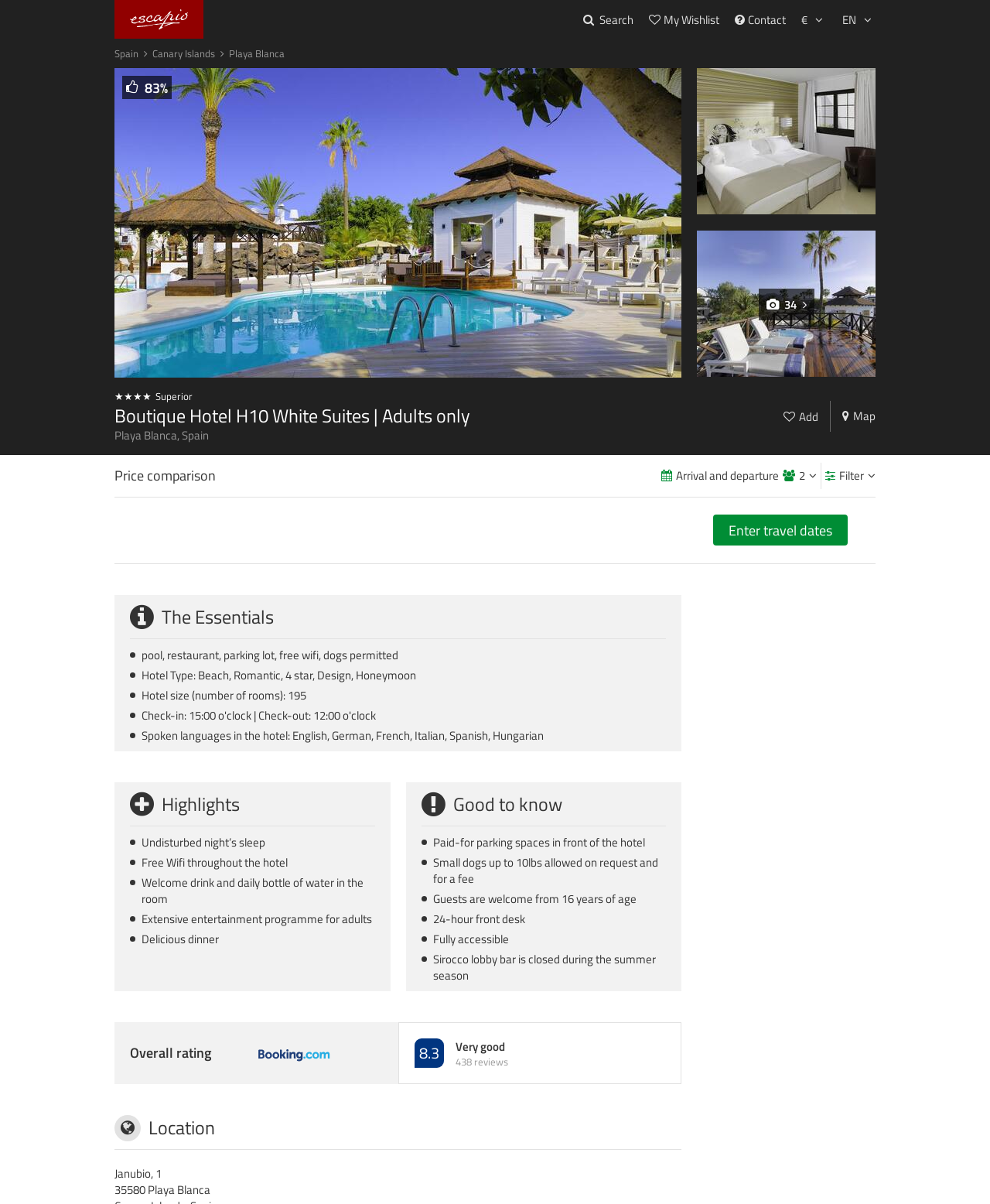Determine the bounding box coordinates for the clickable element to execute this instruction: "Search for a destination". Provide the coordinates as four float numbers between 0 and 1, i.e., [left, top, right, bottom].

[0.589, 0.009, 0.64, 0.023]